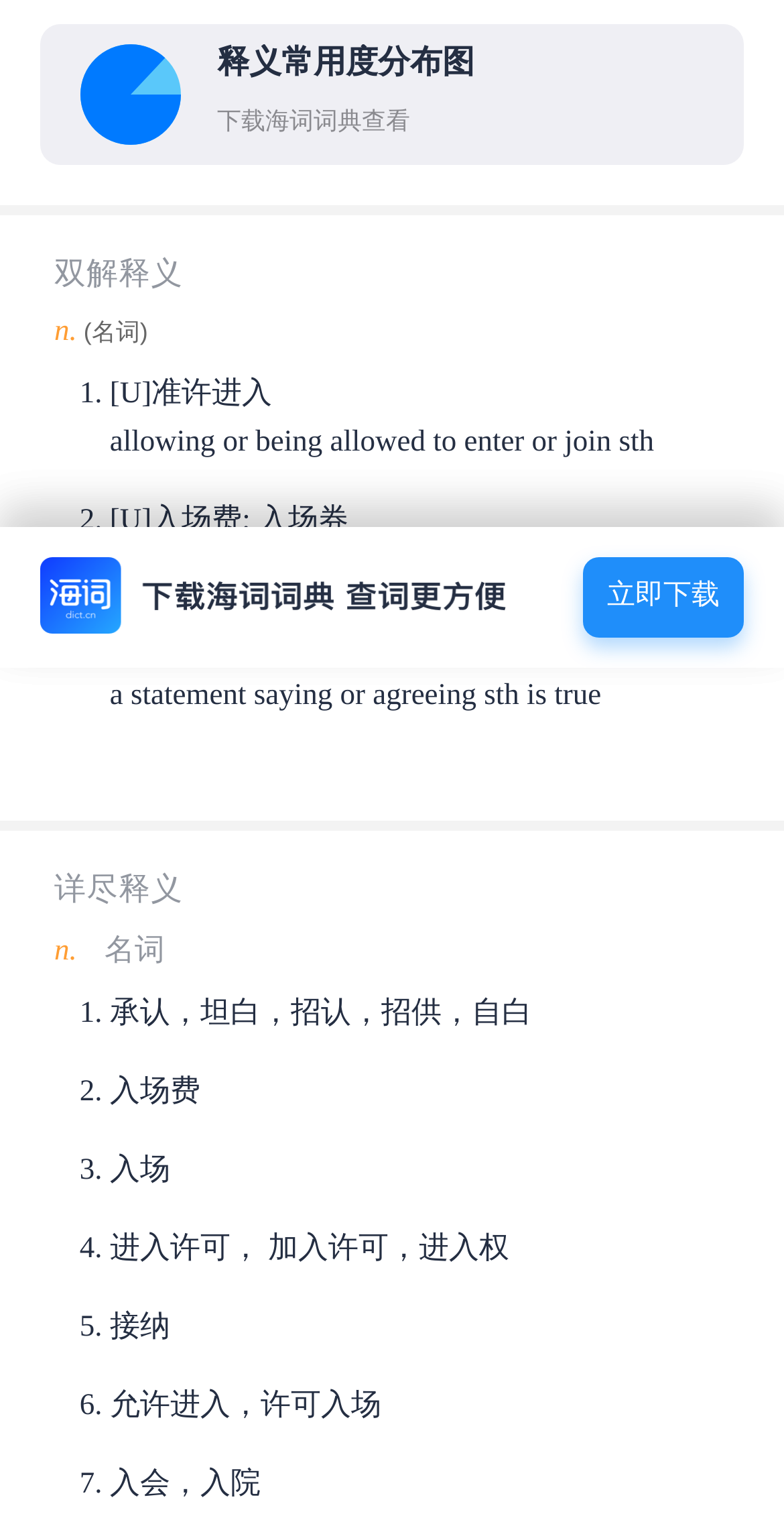Using the element description: "立即下载", determine the bounding box coordinates for the specified UI element. The coordinates should be four float numbers between 0 and 1, [left, top, right, bottom].

[0.0, 0.347, 1.0, 0.44]